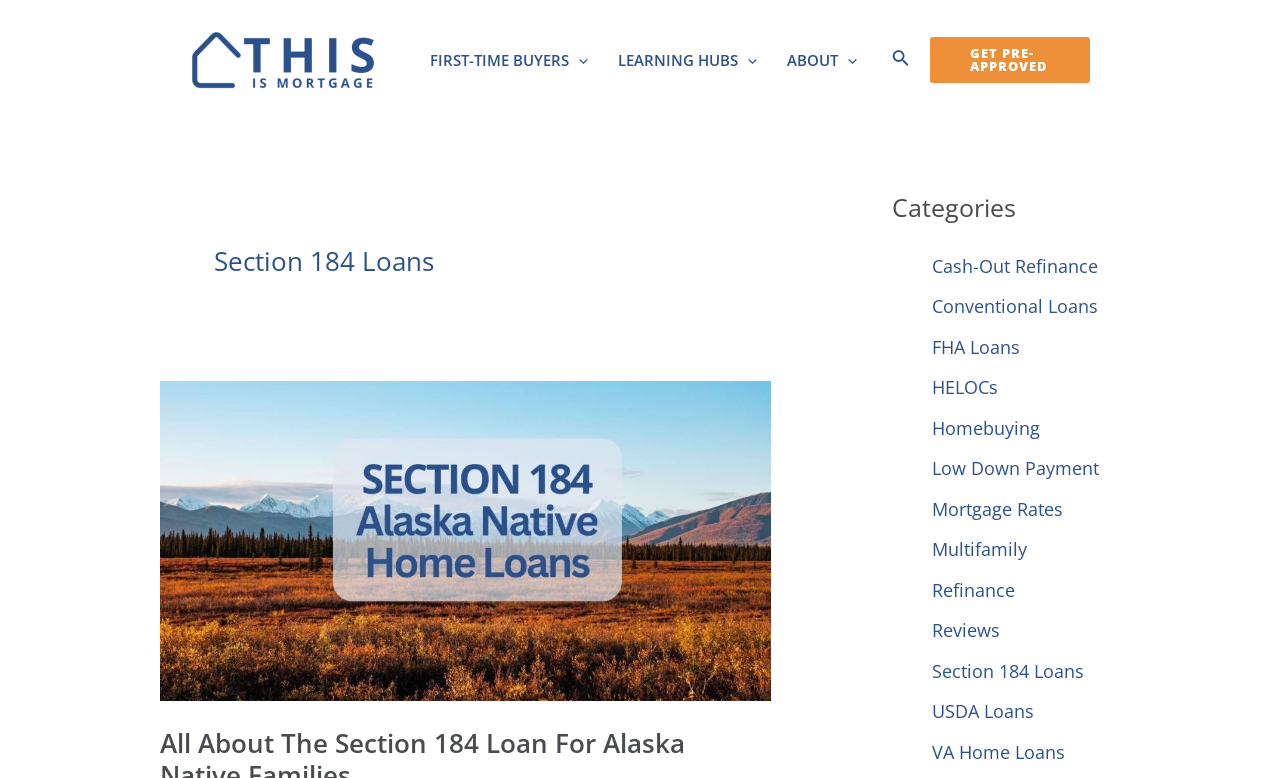Given the element description "parent_node: ABOUT aria-label="Menu Toggle"", identify the bounding box of the corresponding UI element.

[0.655, 0.0, 0.67, 0.154]